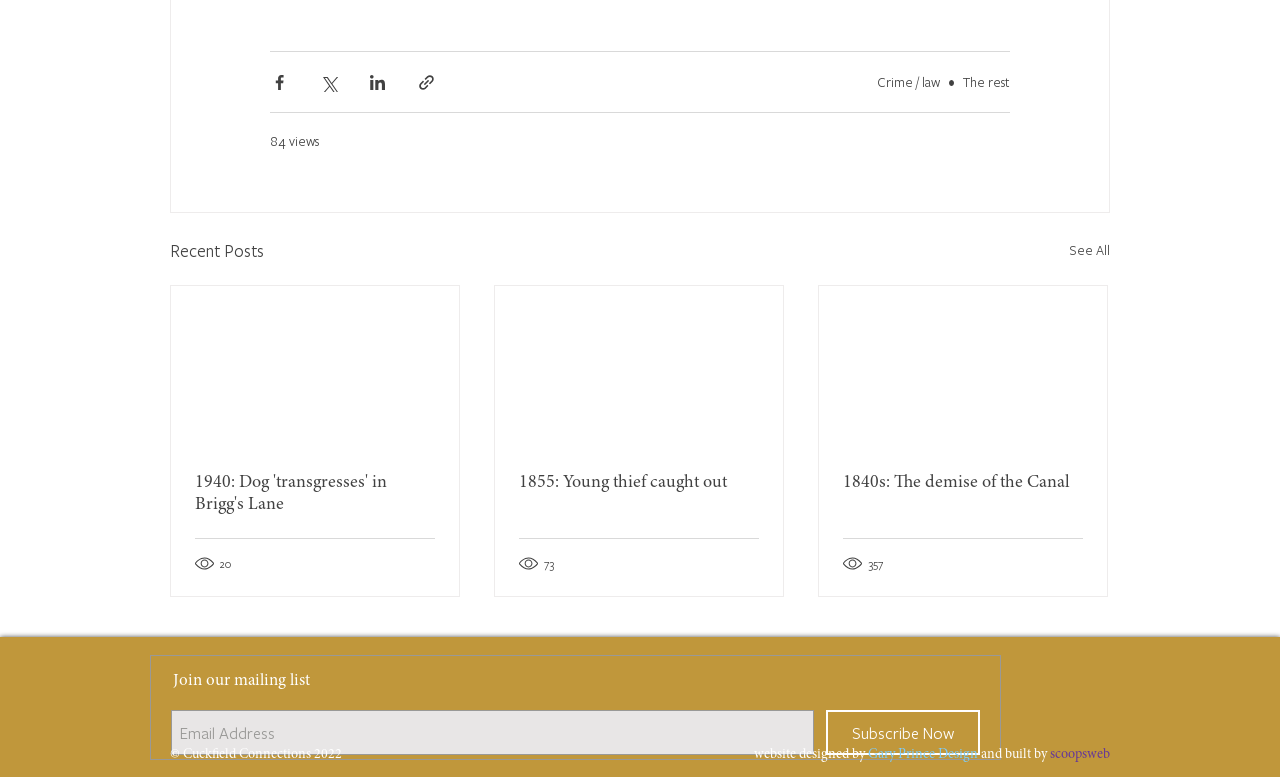Identify the bounding box coordinates of the specific part of the webpage to click to complete this instruction: "Visit Gary Prince Design website".

[0.678, 0.963, 0.764, 0.981]